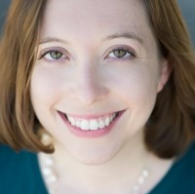What is Jen Adams' profession?
Answer briefly with a single word or phrase based on the image.

Writer